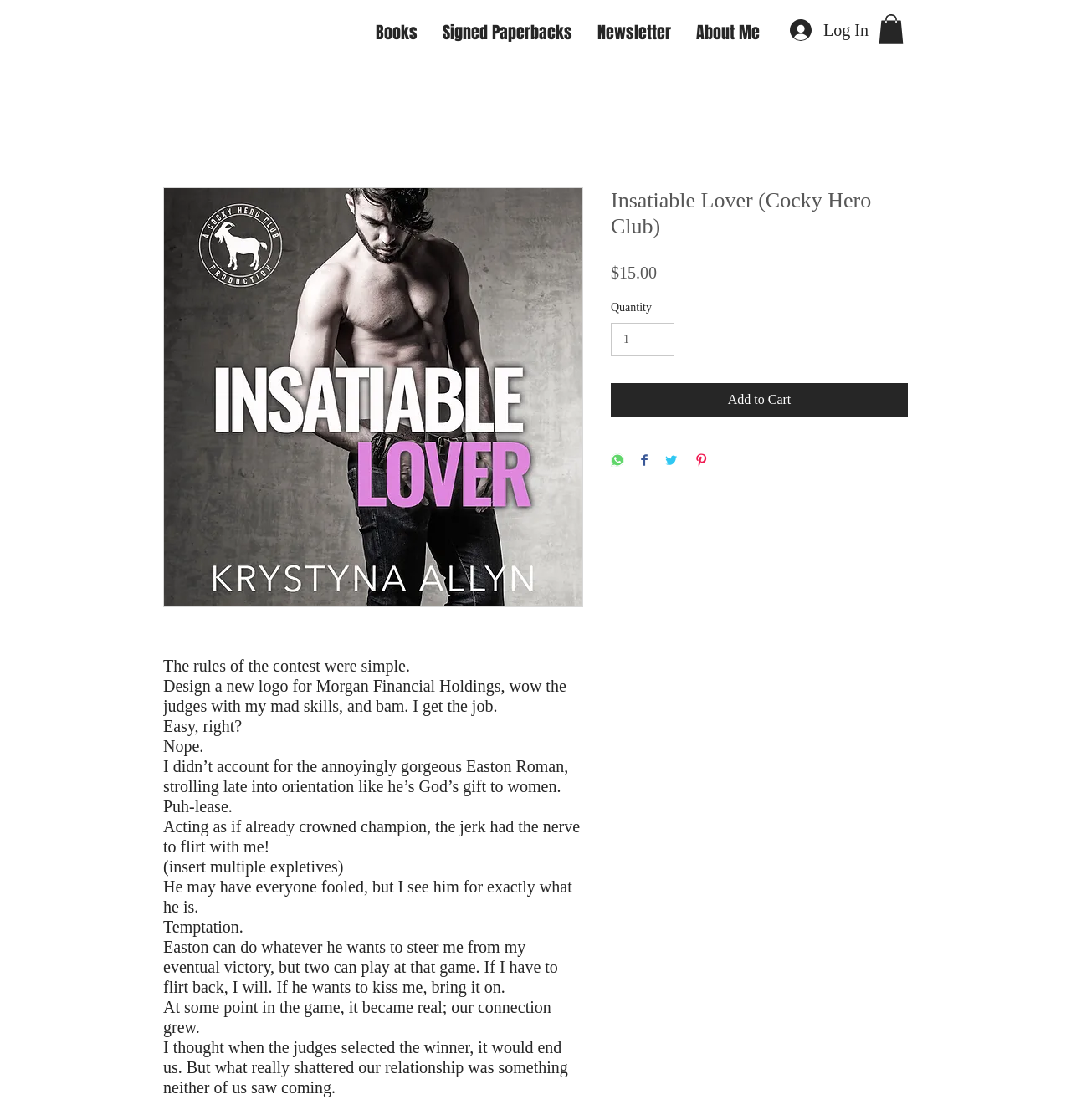Find the bounding box coordinates of the area that needs to be clicked in order to achieve the following instruction: "Click the Books link". The coordinates should be specified as four float numbers between 0 and 1, i.e., [left, top, right, bottom].

[0.339, 0.015, 0.402, 0.044]